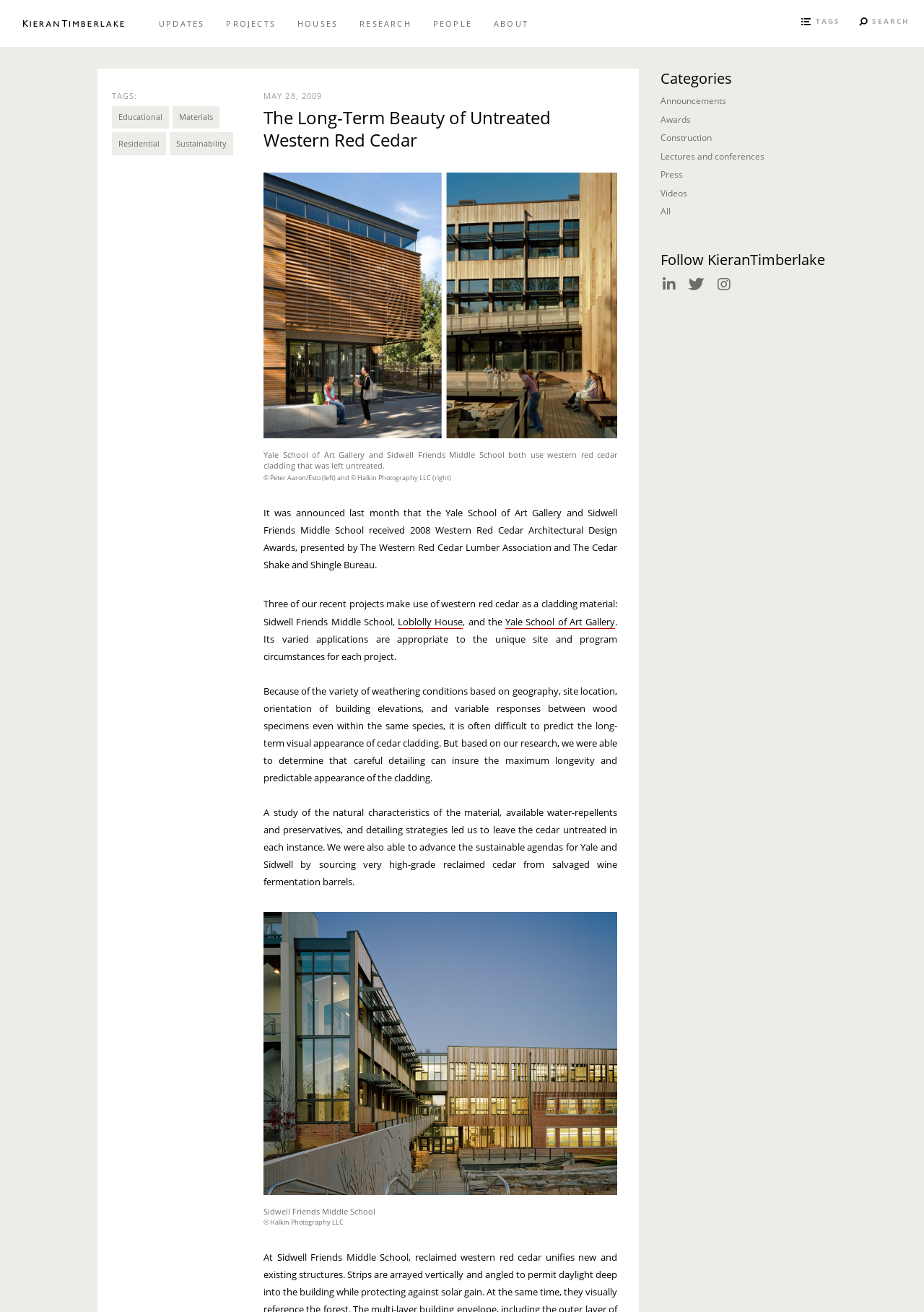What is the name of the person in the top-left corner?
Using the image, elaborate on the answer with as much detail as possible.

I found the answer by looking at the top-left corner of the webpage, where I saw a heading element with the text 'KIERAN TIMBERLAKE'.